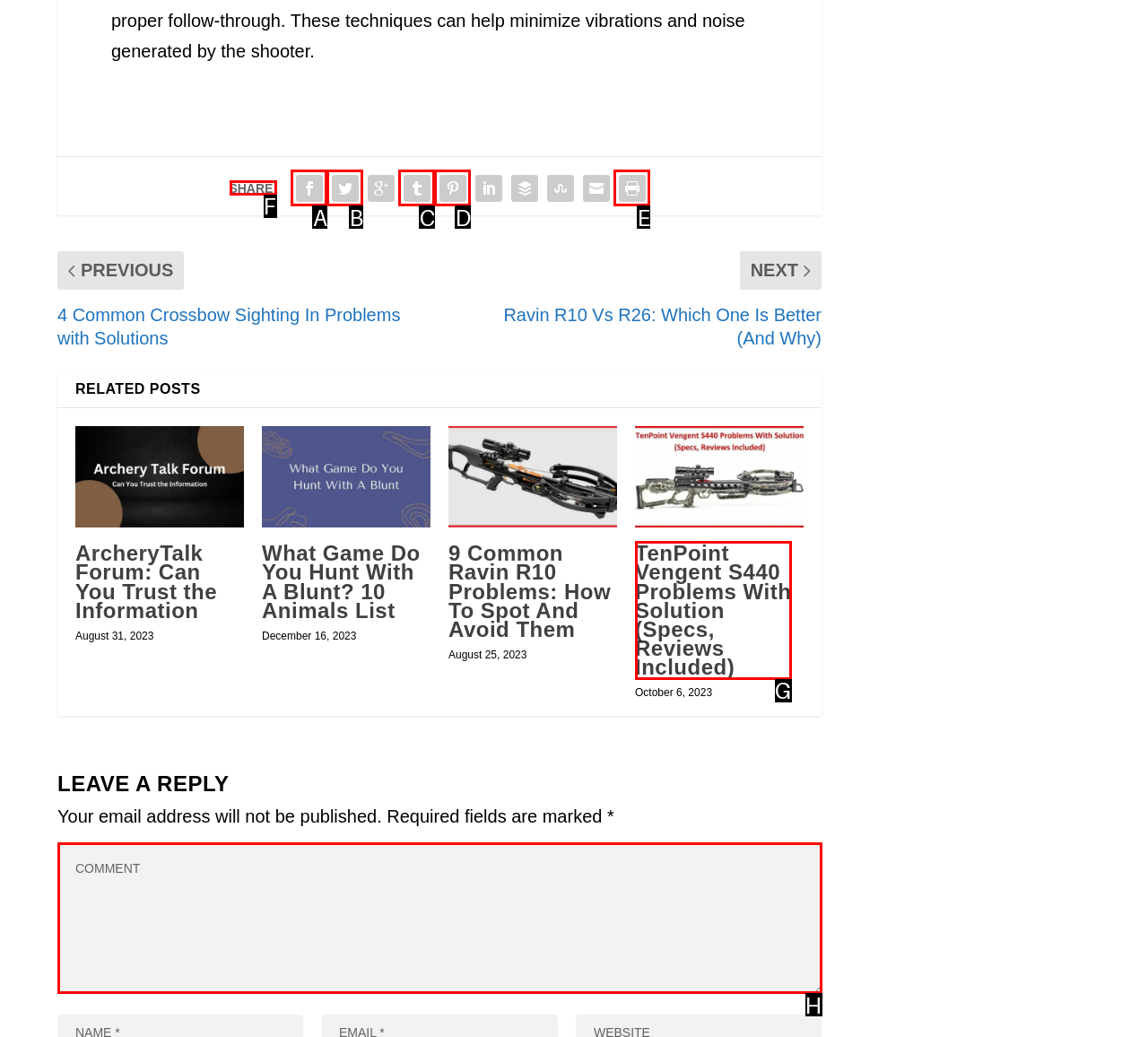Determine the letter of the UI element I should click on to complete the task: Share the page from the provided choices in the screenshot.

F